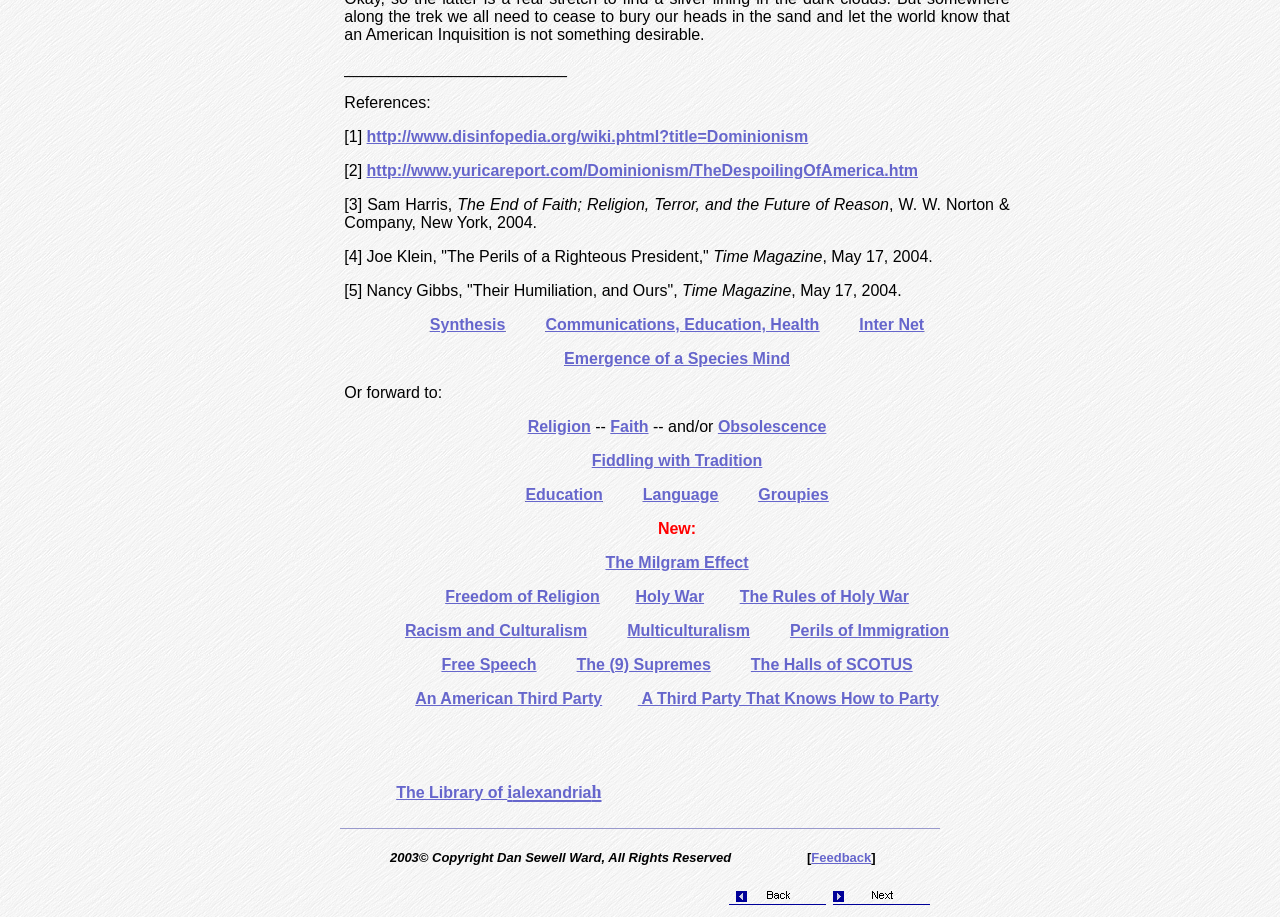Use a single word or phrase to answer the question:
What is the name of the library?

The Library of ialexandriah